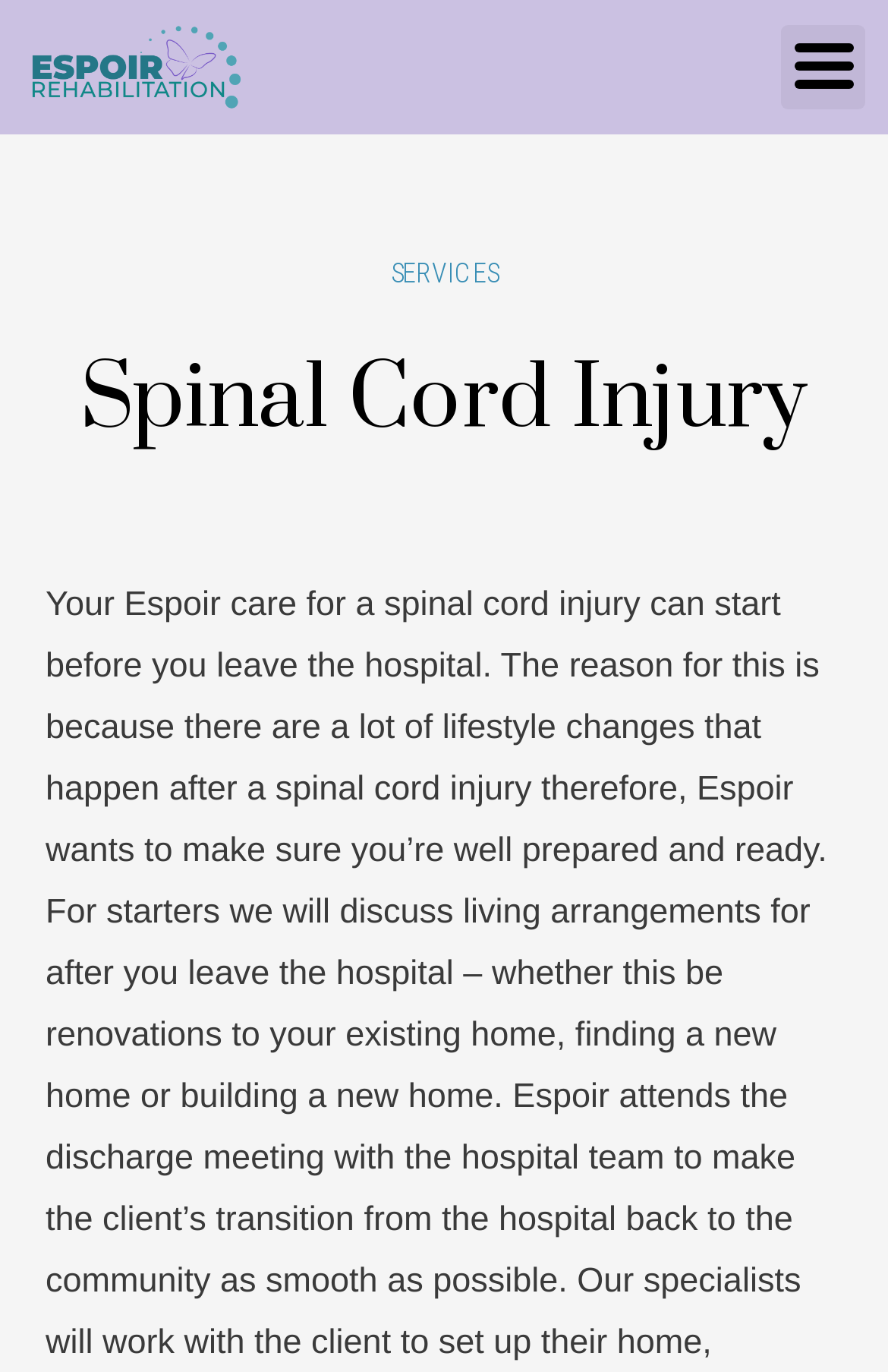Generate the text content of the main heading of the webpage.

Spinal Cord Injury